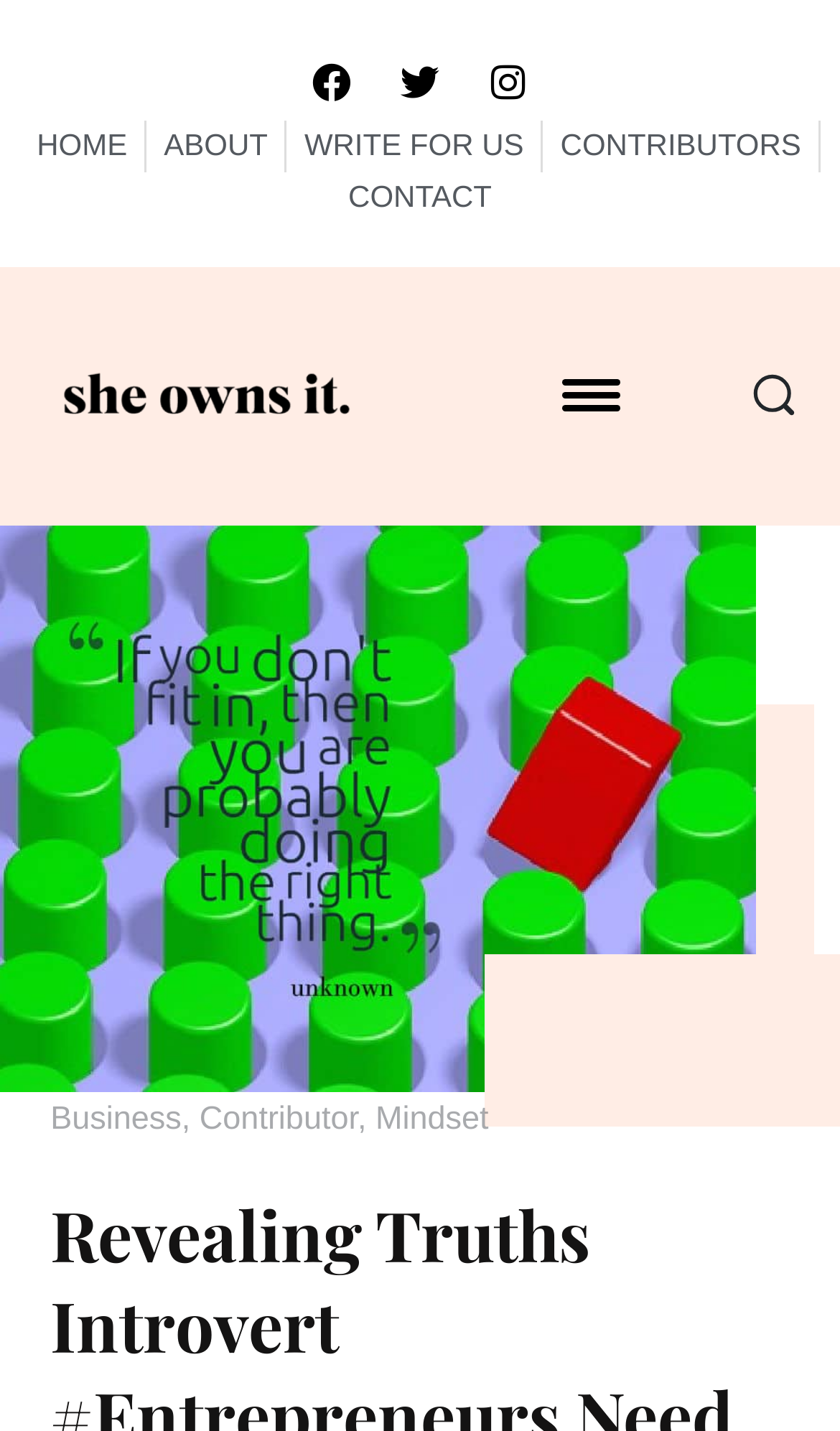Extract the bounding box coordinates for the described element: "alt="She Owns It"". The coordinates should be represented as four float numbers between 0 and 1: [left, top, right, bottom].

[0.051, 0.246, 0.436, 0.306]